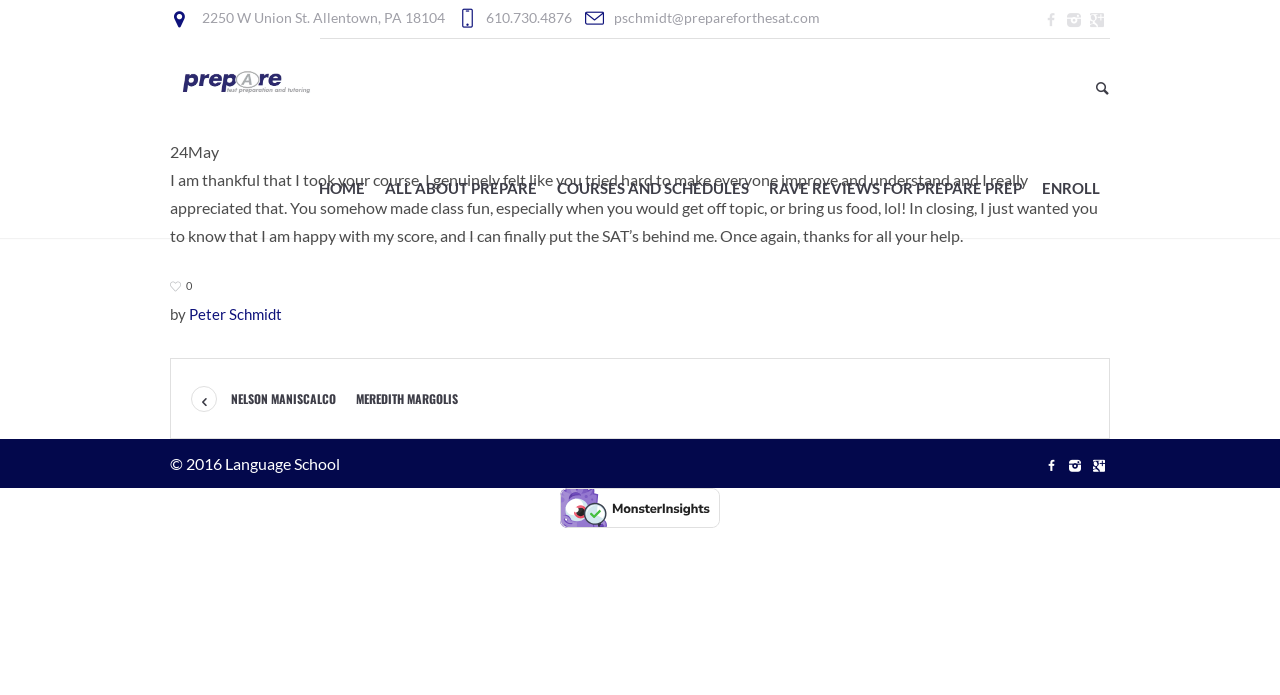What is the name of the person who wrote the testimonial?
Using the information from the image, give a concise answer in one word or a short phrase.

Peter Schmidt